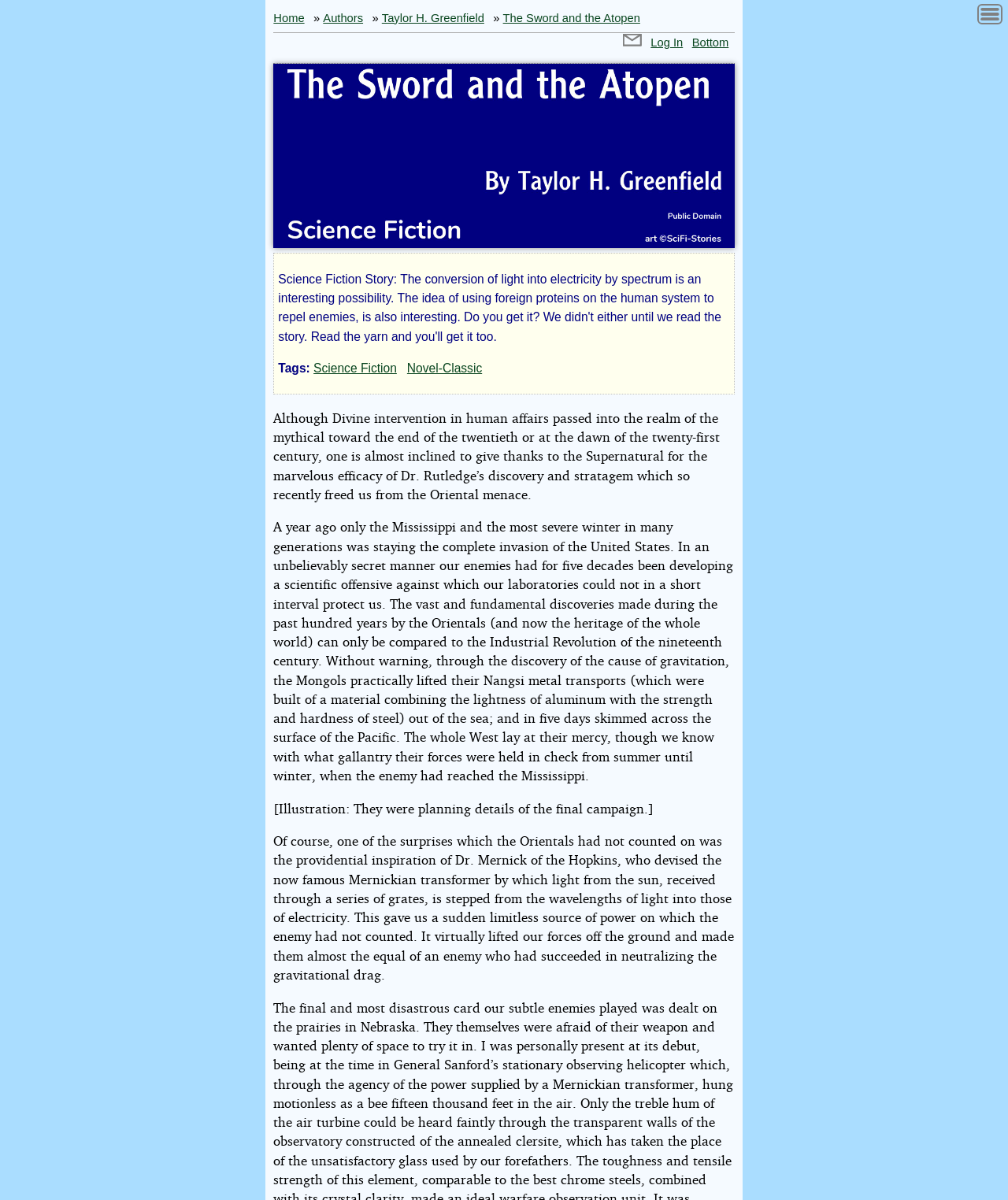Pinpoint the bounding box coordinates of the clickable area needed to execute the instruction: "Log in". The coordinates should be specified as four float numbers between 0 and 1, i.e., [left, top, right, bottom].

[0.646, 0.027, 0.678, 0.043]